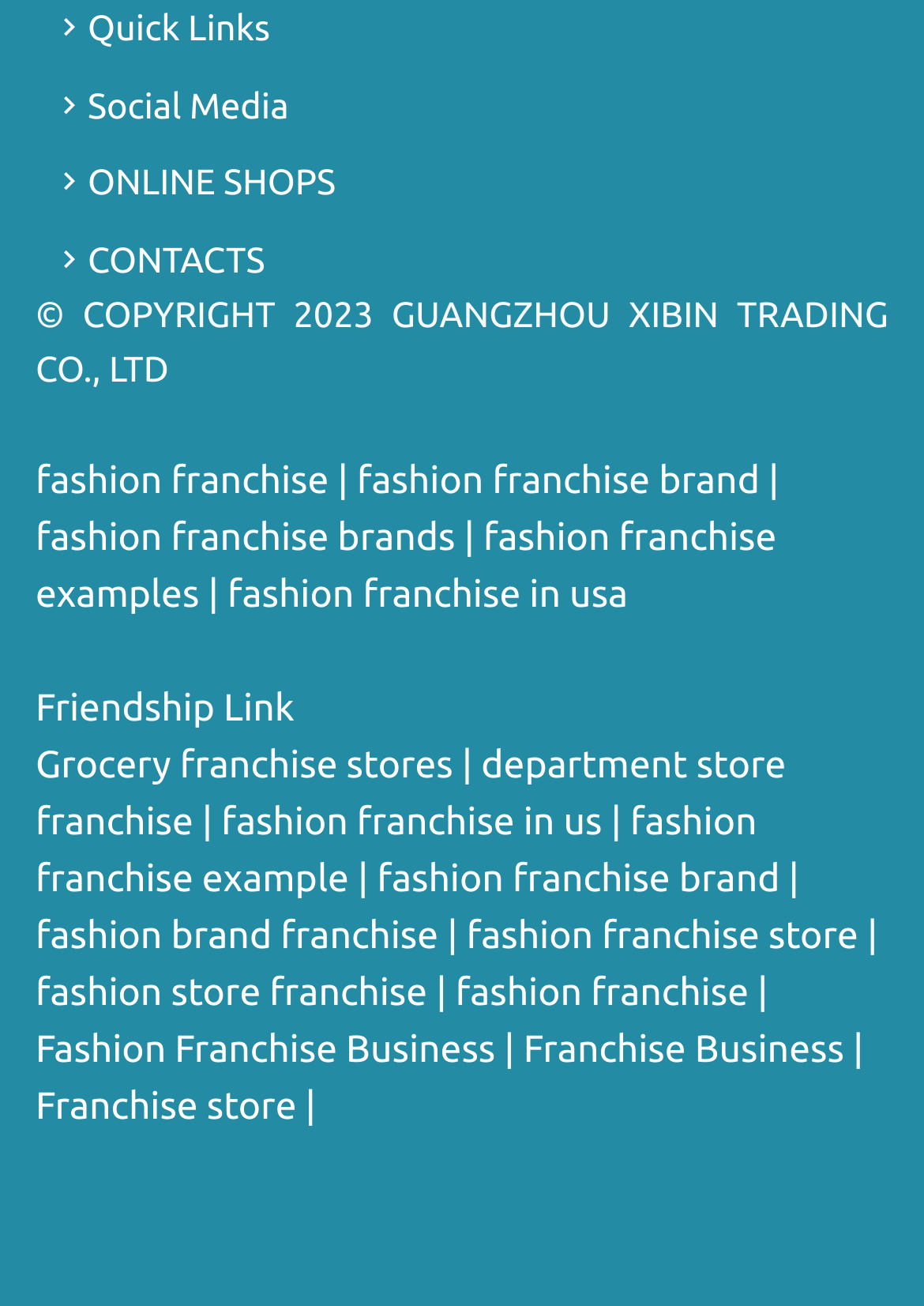Please answer the following question using a single word or phrase: 
What is the copyright year?

2023